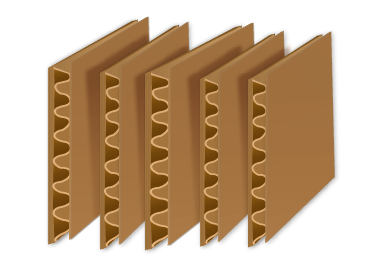Thoroughly describe what you see in the image.

The image features a series of five corrugated board sheets, displayed side by side. Each board exhibits a distinctive wavy profile along the edges, highlighting the structural design that makes corrugated board a strong and lightweight material. This design is based on the principles of arch stability, making it ideal for supporting heavy loads. Corrugated boards are often used in various applications, including packaging, displays, and construction, due to their versatility and efficiency in material usage.